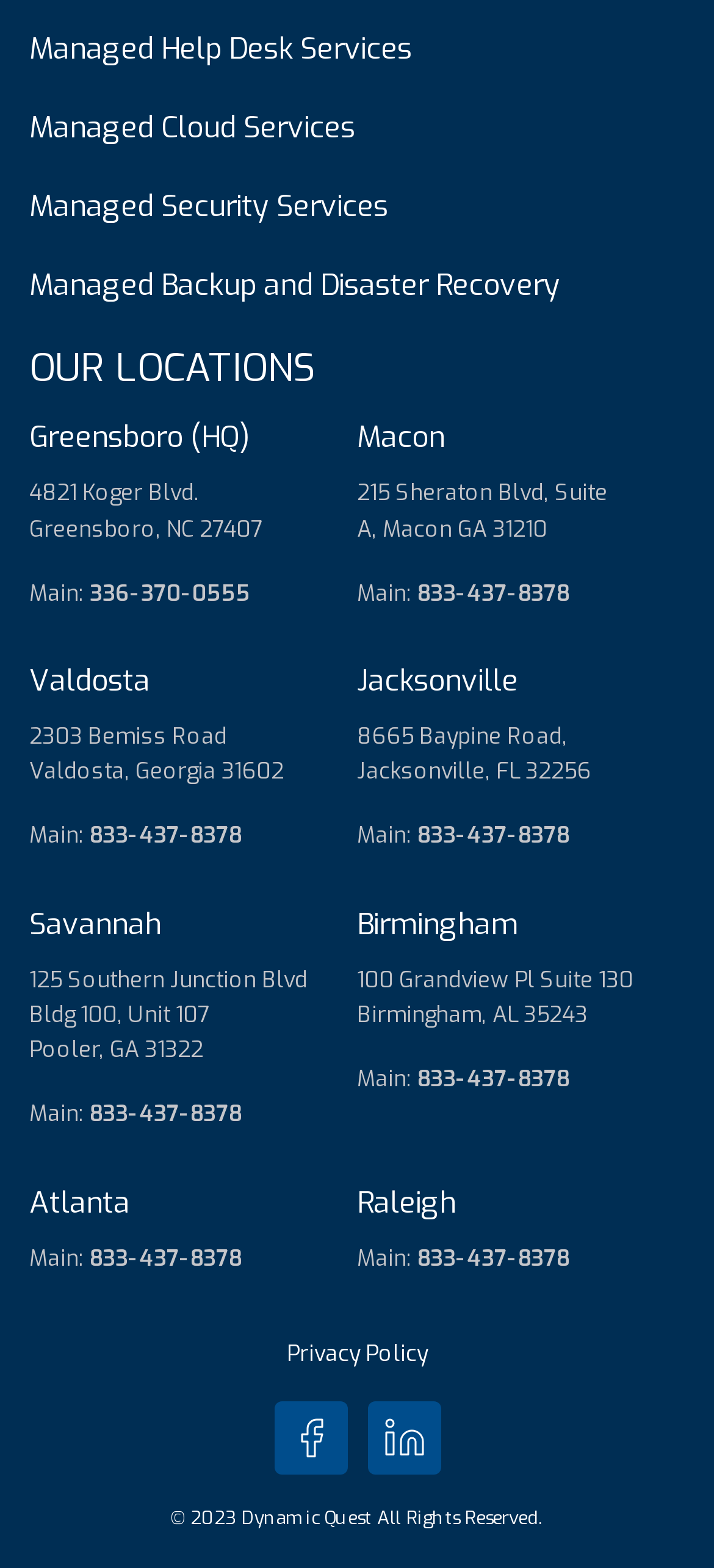What is the phone number for the Greensboro location?
Refer to the image and give a detailed answer to the question.

The phone number for the Greensboro location can be found under the 'Greensboro (HQ)' heading, next to the 'Main:' label.